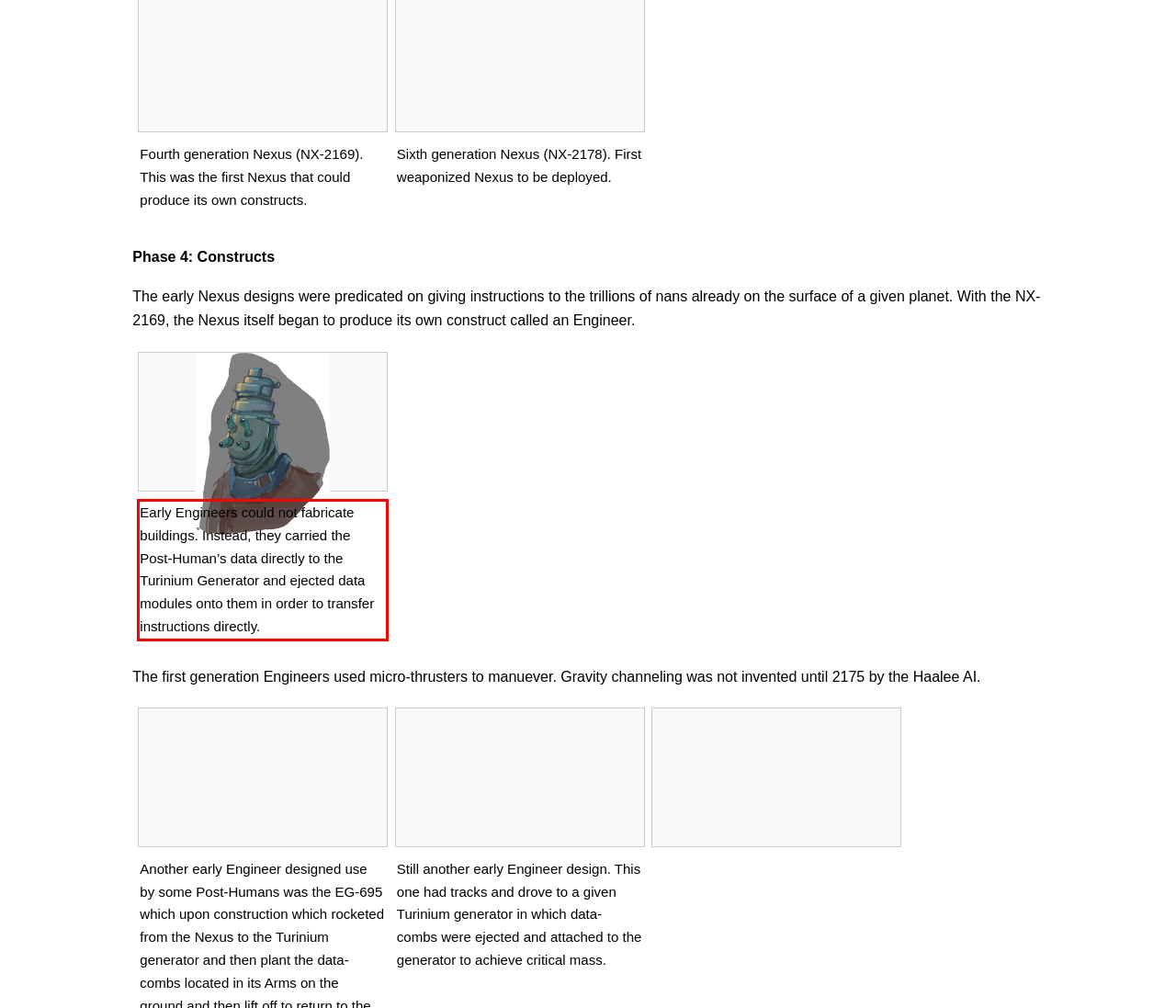Please look at the screenshot provided and find the red bounding box. Extract the text content contained within this bounding box.

Early Engineers could not fabricate buildings. Instead, they carried the Post-Human’s data directly to the Turinium Generator and ejected data modules onto them in order to transfer instructions directly.